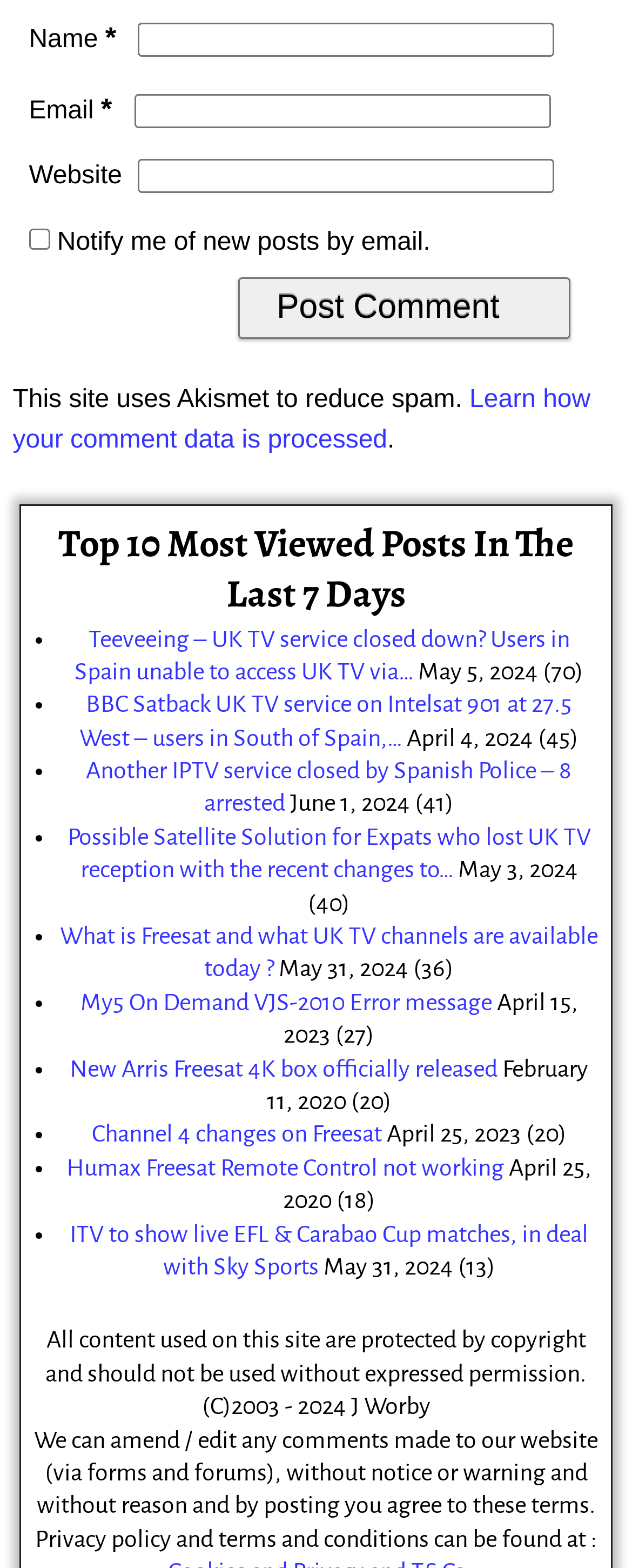Point out the bounding box coordinates of the section to click in order to follow this instruction: "Check the 'Notify me of new posts by email' checkbox".

[0.046, 0.146, 0.079, 0.16]